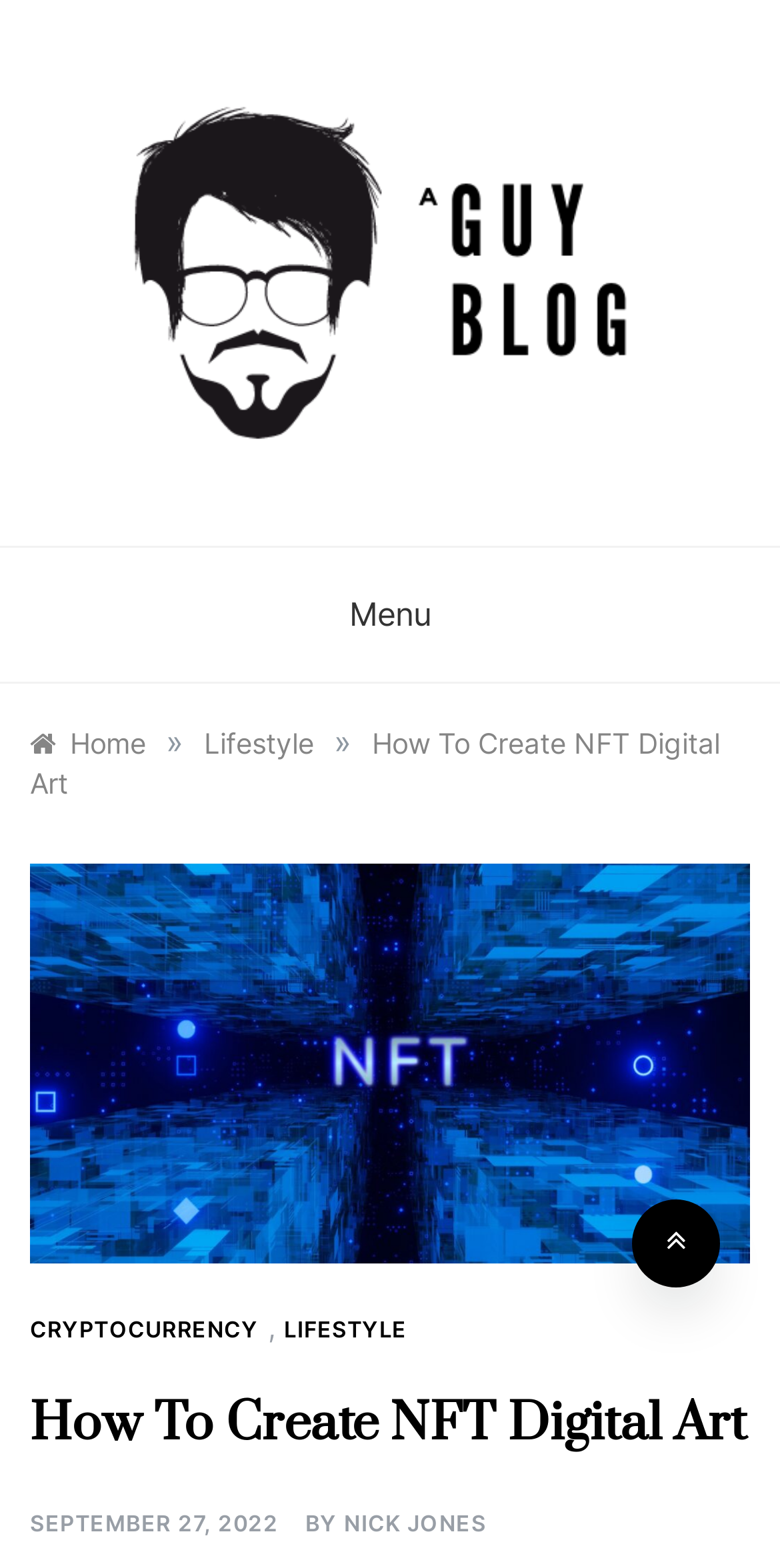Given the description of the UI element: "Nick Jones", predict the bounding box coordinates in the form of [left, top, right, bottom], with each value being a float between 0 and 1.

[0.441, 0.963, 0.623, 0.983]